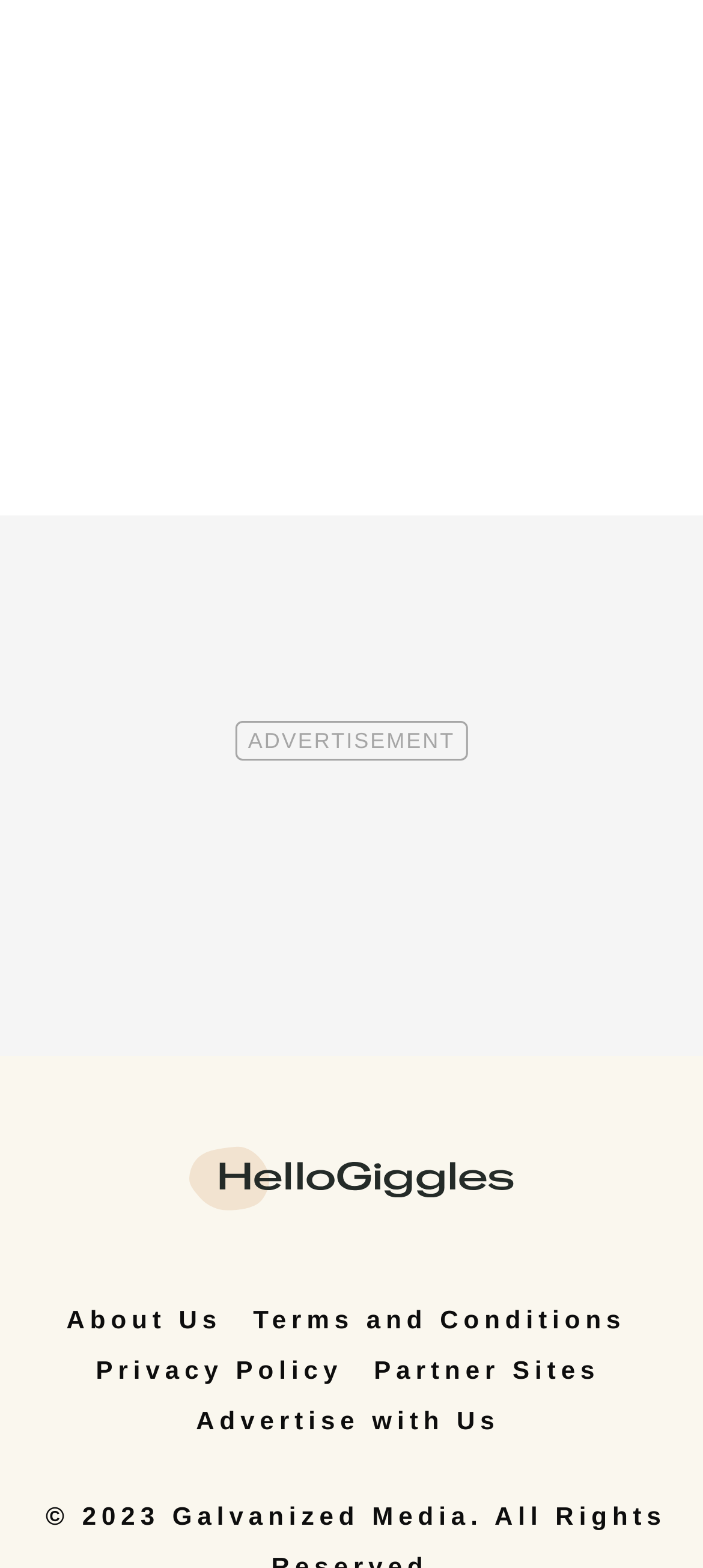What is the purpose of the 'Advertise with Us' link?
Kindly give a detailed and elaborate answer to the question.

The 'Advertise with Us' link is likely intended for businesses or individuals who want to advertise their products or services on the HelloGiggles website, as it is a common practice for websites to have an 'Advertise with Us' section for this purpose.